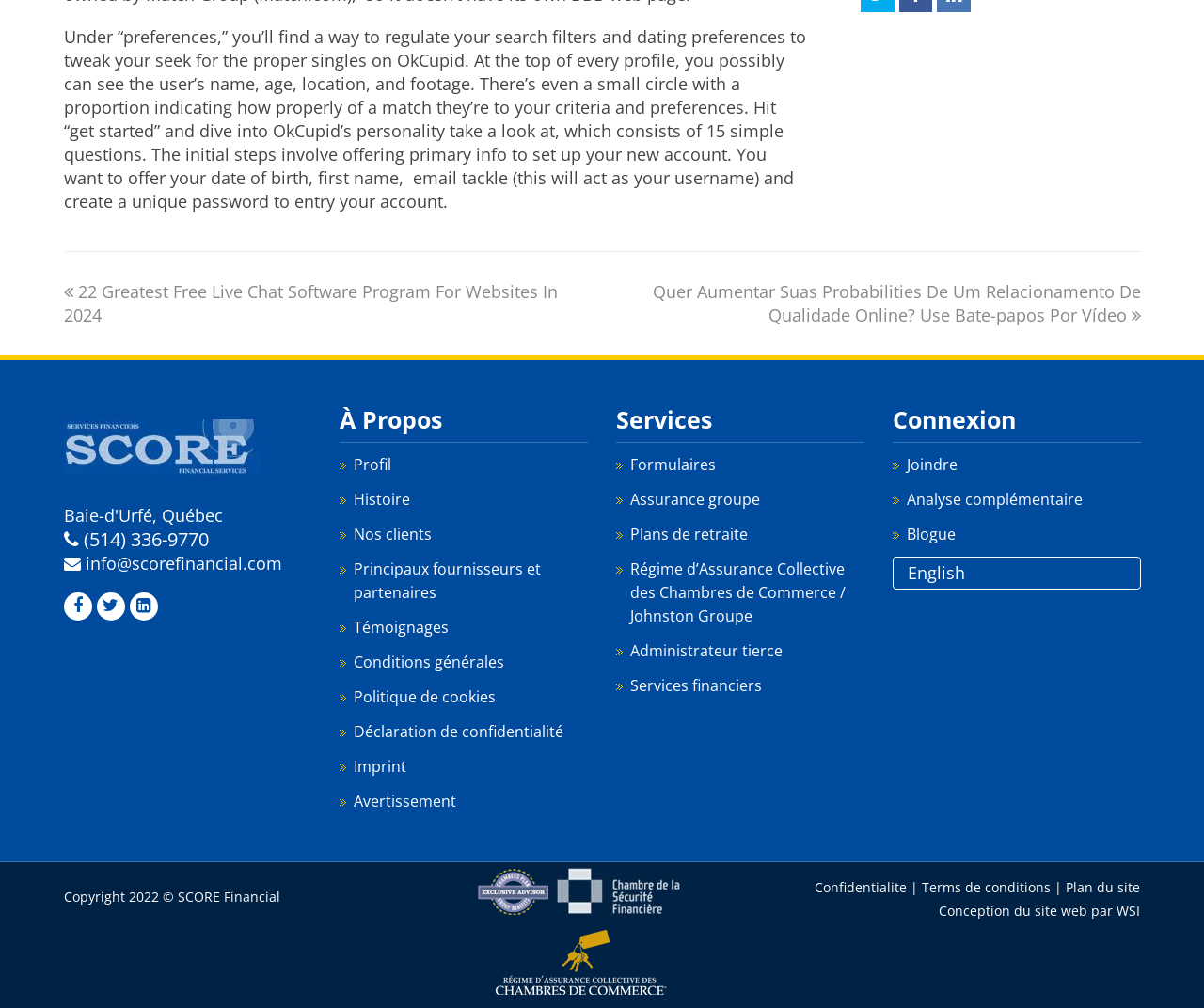What is the name of the company?
Please ensure your answer to the question is detailed and covers all necessary aspects.

The company name can be found at the bottom of the webpage, where it says 'Copyright 2022 © SCORE Financial'. This suggests that SCORE Financial is the owner of the website.